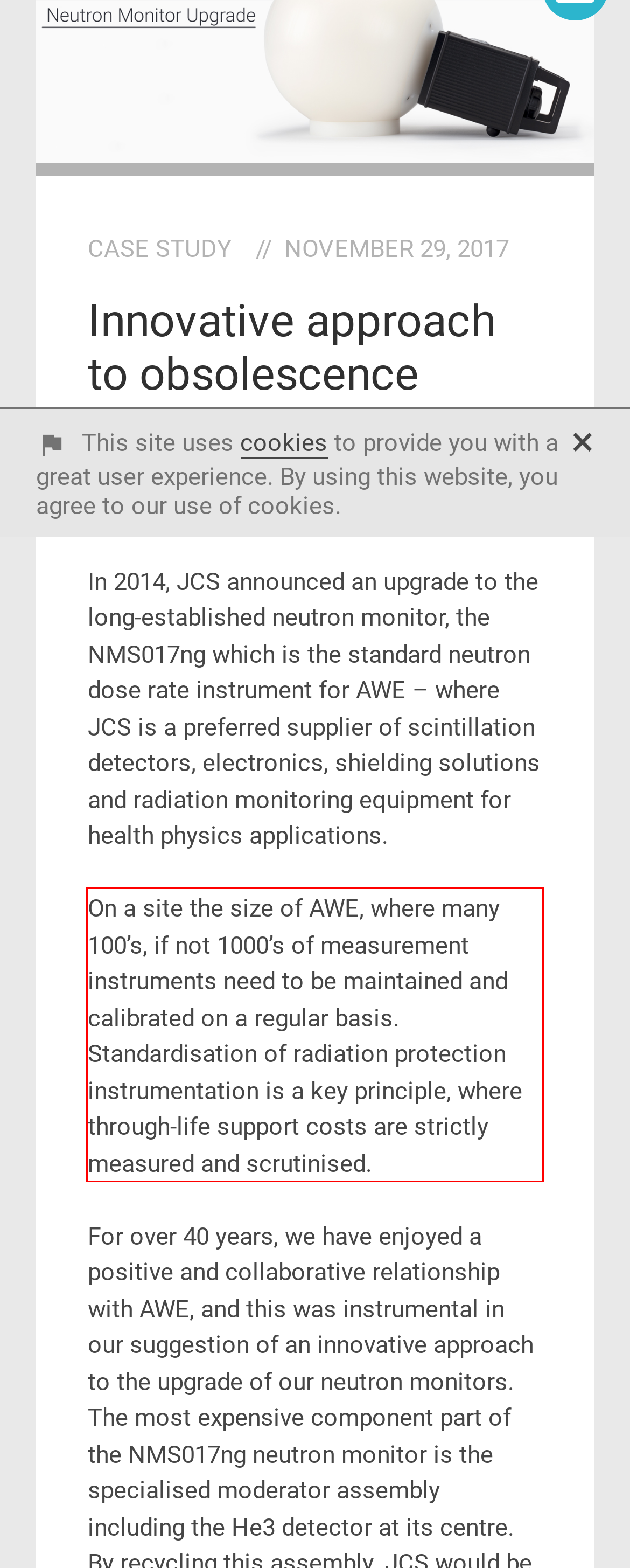Please perform OCR on the text content within the red bounding box that is highlighted in the provided webpage screenshot.

On a site the size of AWE, where many 100’s, if not 1000’s of measurement instruments need to be maintained and calibrated on a regular basis. Standardisation of radiation protection instrumentation is a key principle, where through-life support costs are strictly measured and scrutinised.